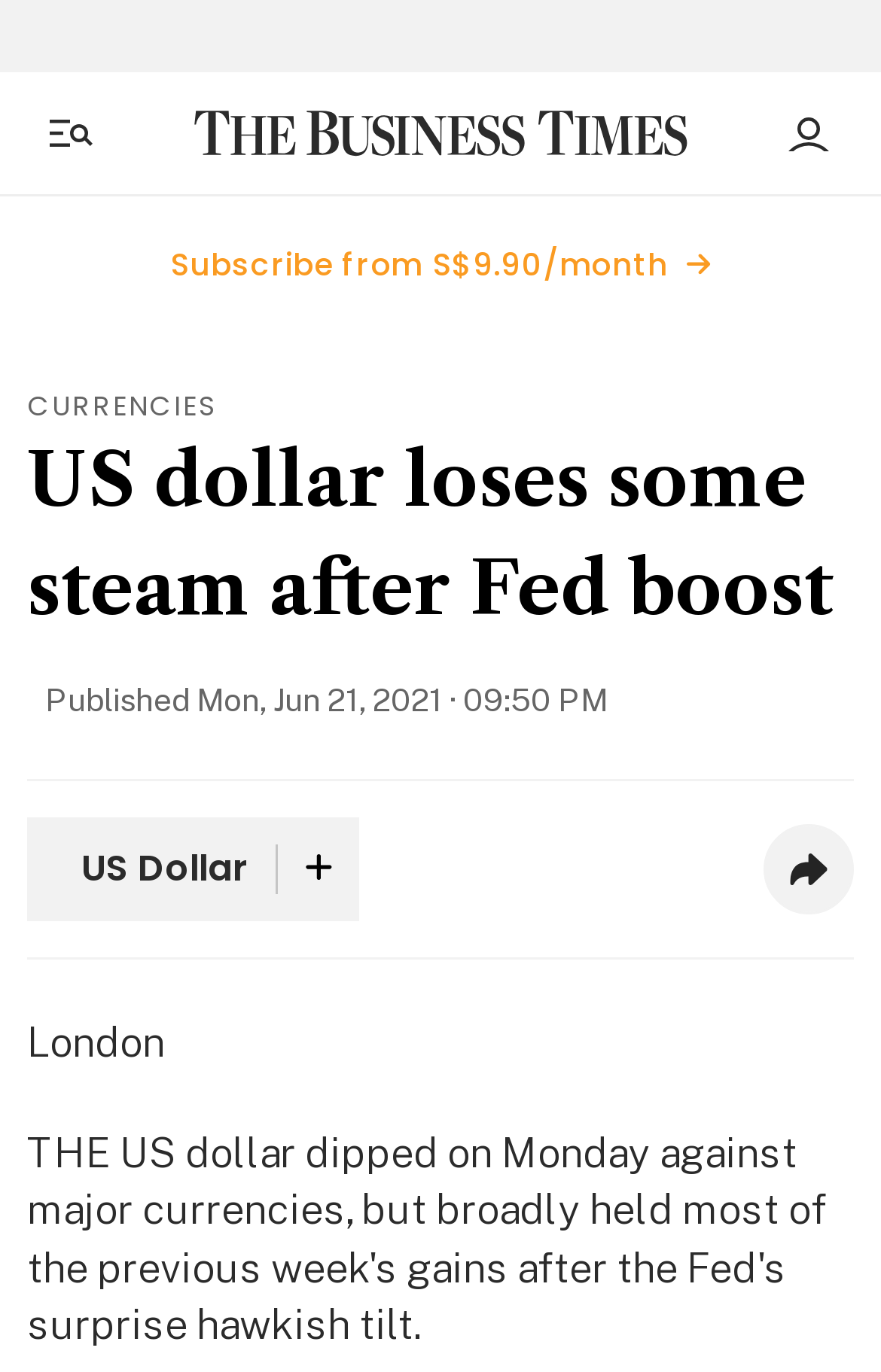Please give a concise answer to this question using a single word or phrase: 
What is the topic of the article?

US dollar